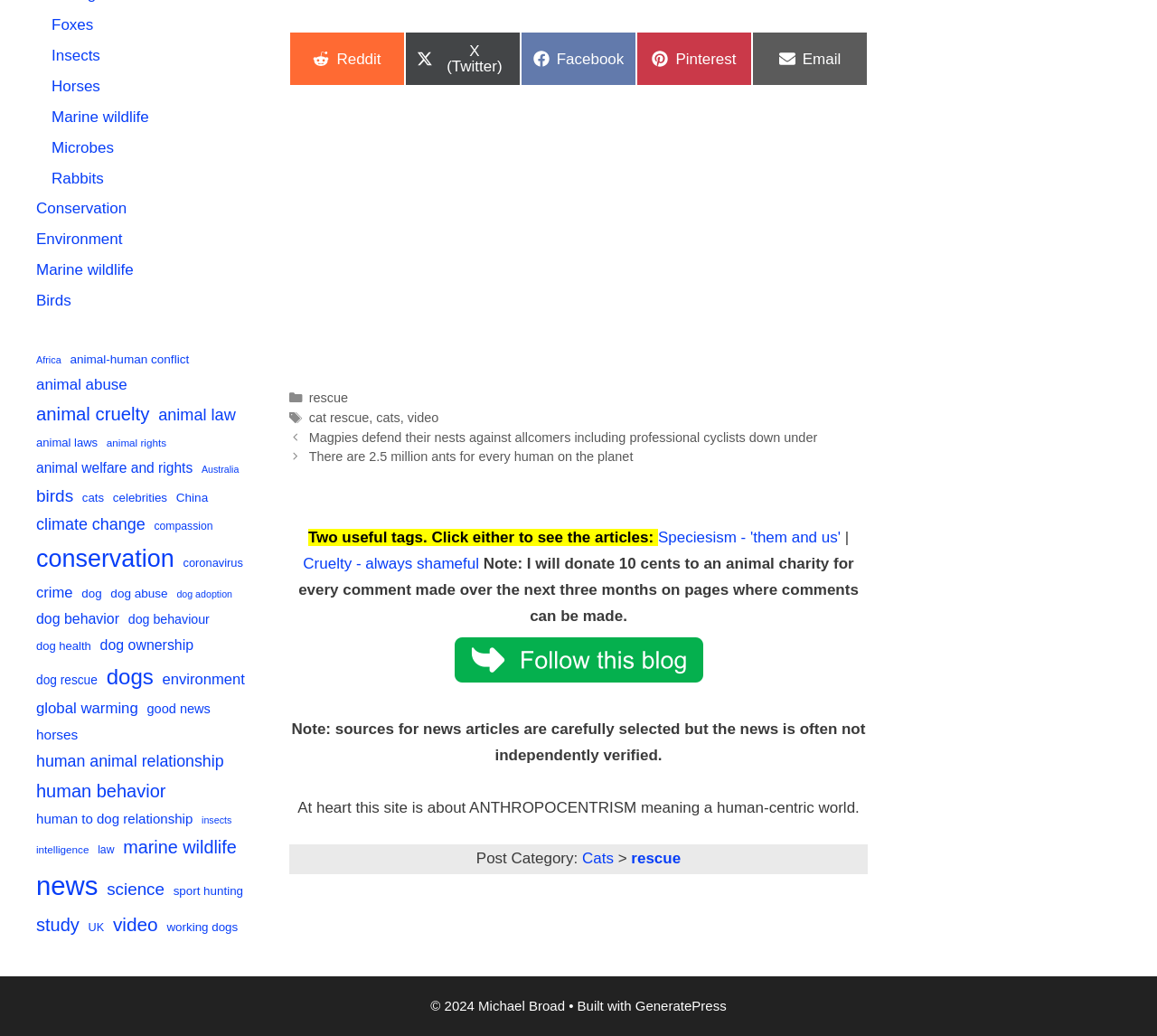Answer the question with a single word or phrase: 
What is the category of the post?

Cats